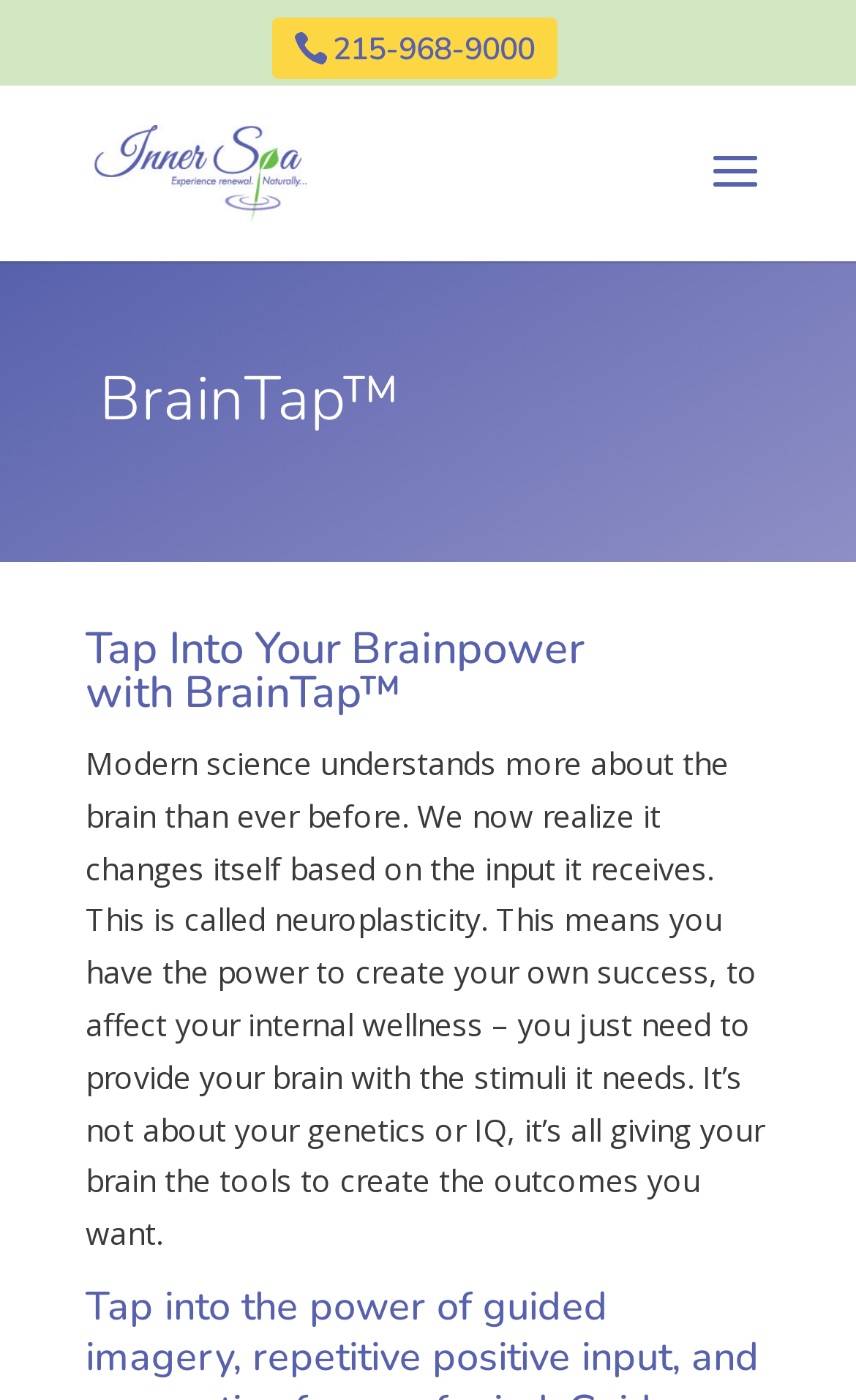What is the concept related to brain changes?
Provide a concise answer using a single word or phrase based on the image.

neuroplasticity